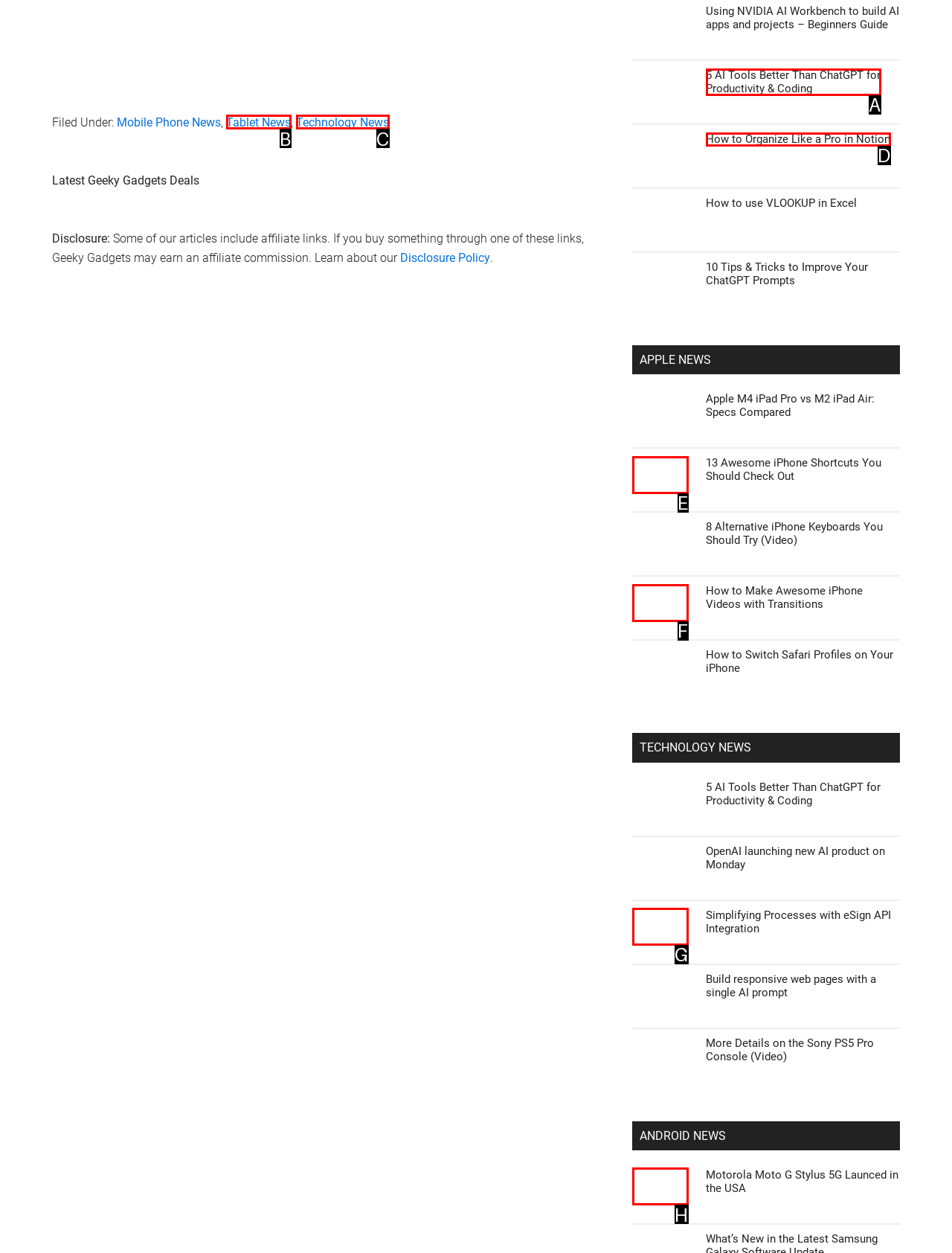Given the description: Tablet News, identify the HTML element that fits best. Respond with the letter of the correct option from the choices.

B